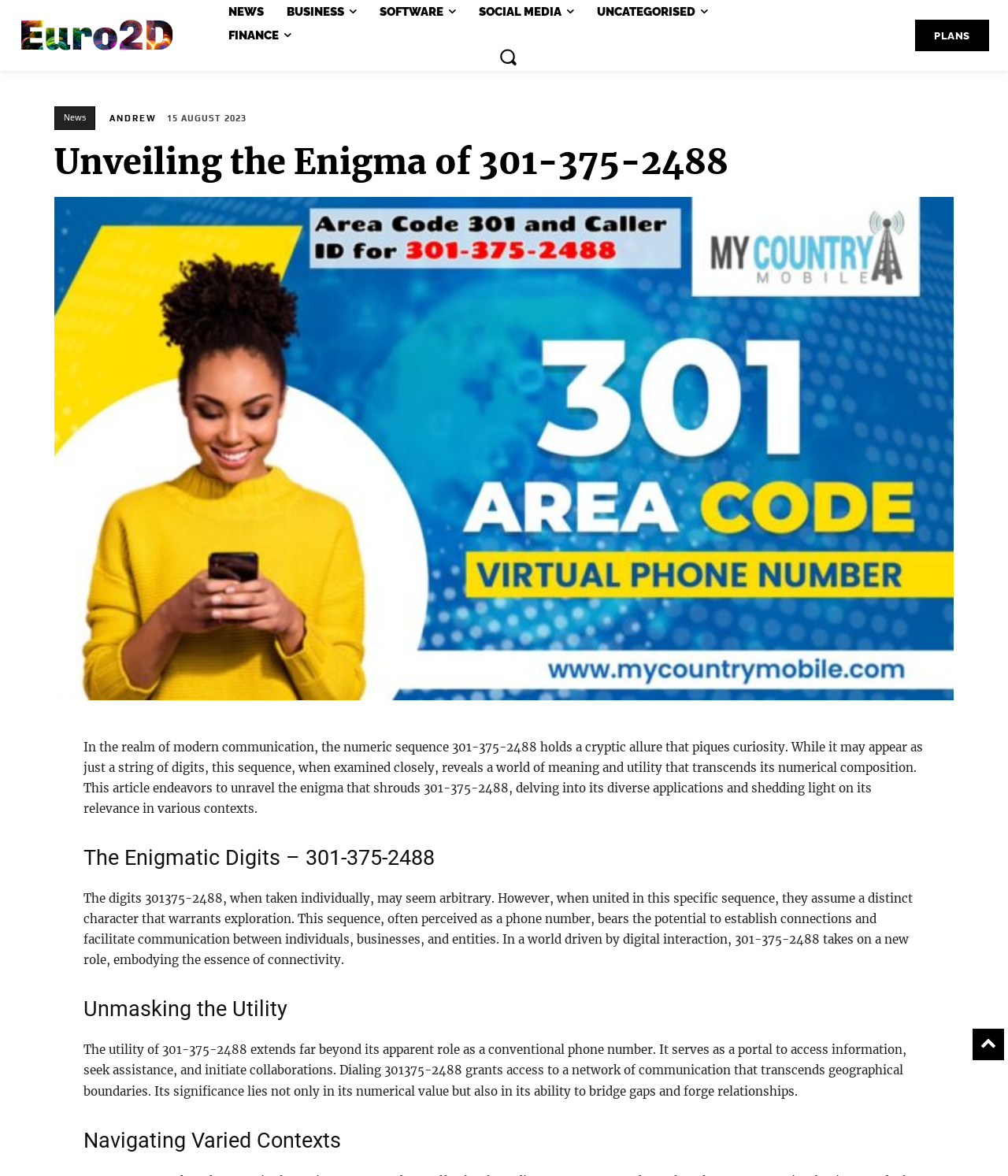Show me the bounding box coordinates of the clickable region to achieve the task as per the instruction: "Search for something".

[0.495, 0.04, 0.513, 0.056]